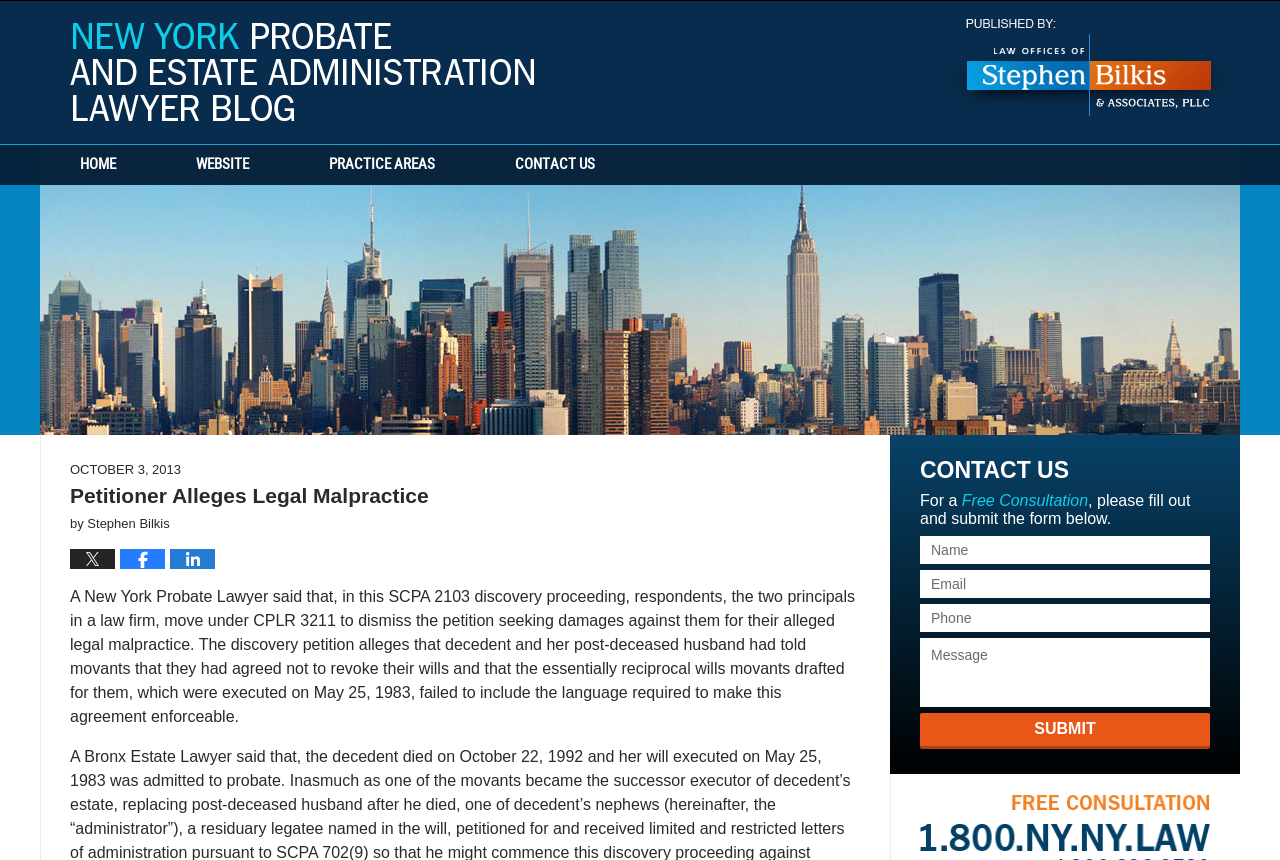Please identify the bounding box coordinates of the element I should click to complete this instruction: 'Share this post on Facebook'. The coordinates should be given as four float numbers between 0 and 1, like this: [left, top, right, bottom].

[0.094, 0.639, 0.129, 0.662]